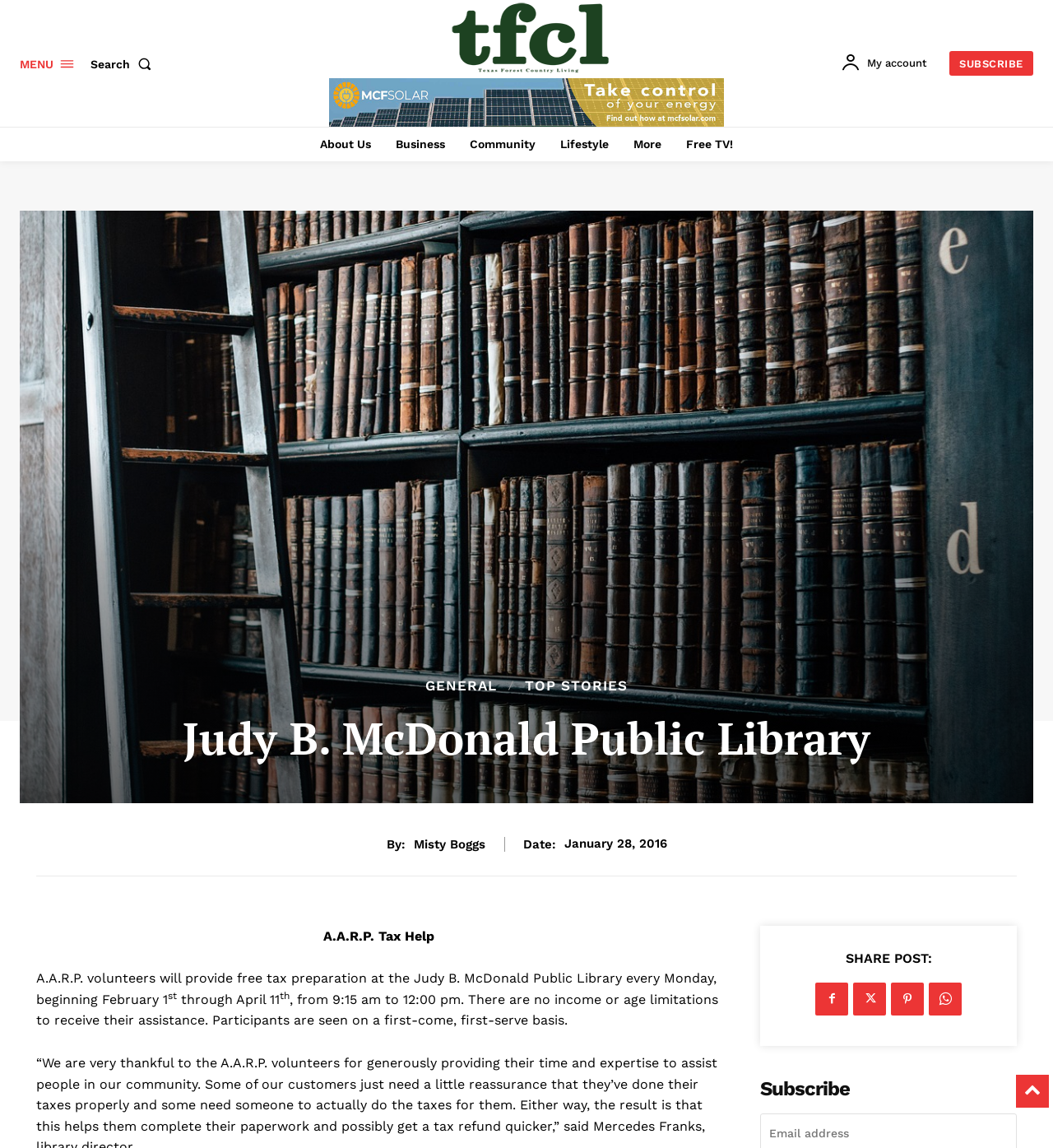Find and extract the text of the primary heading on the webpage.

Judy B. McDonald Public Library